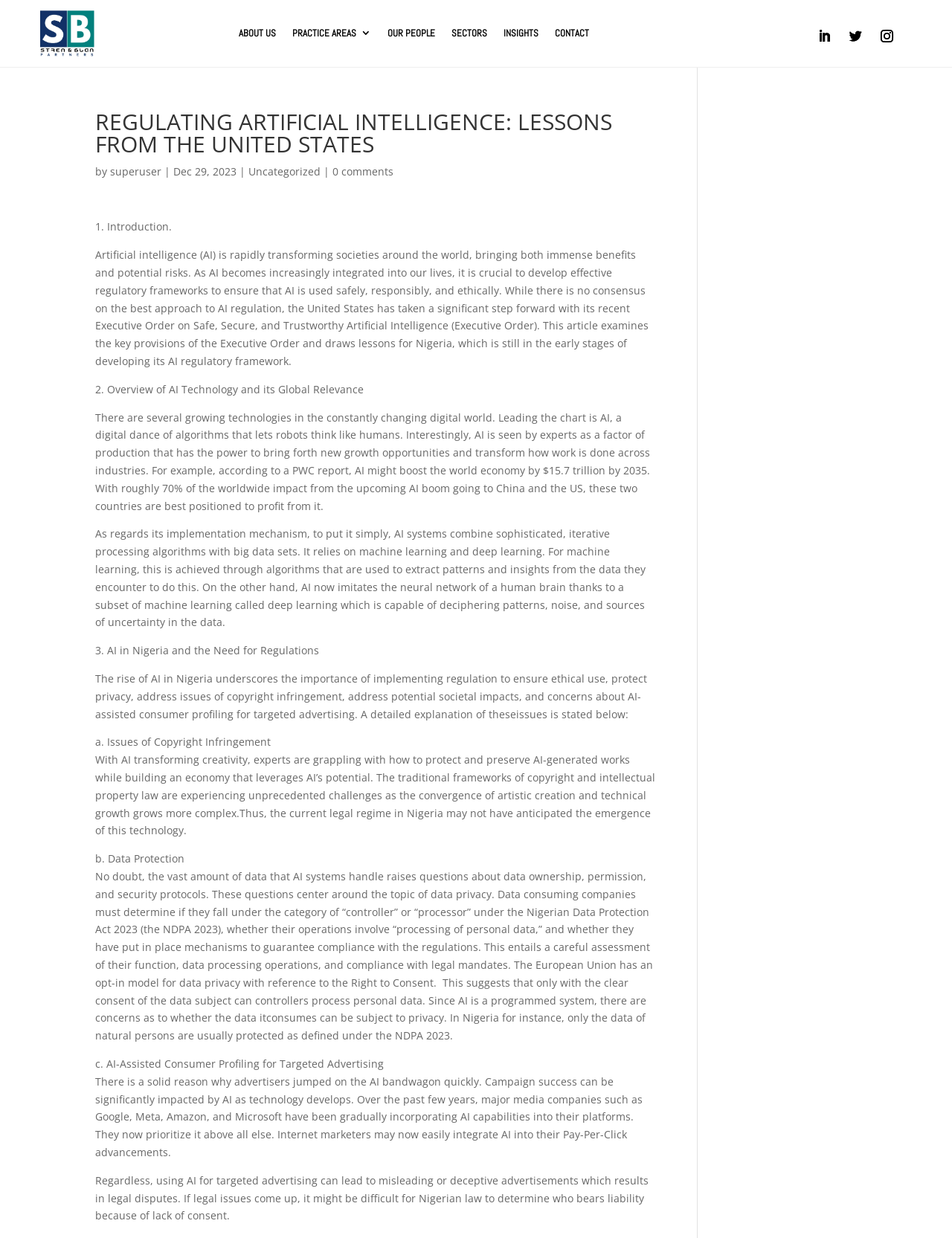Please find and generate the text of the main heading on the webpage.

REGULATING ARTIFICIAL INTELLIGENCE: LESSONS FROM THE UNITED STATES